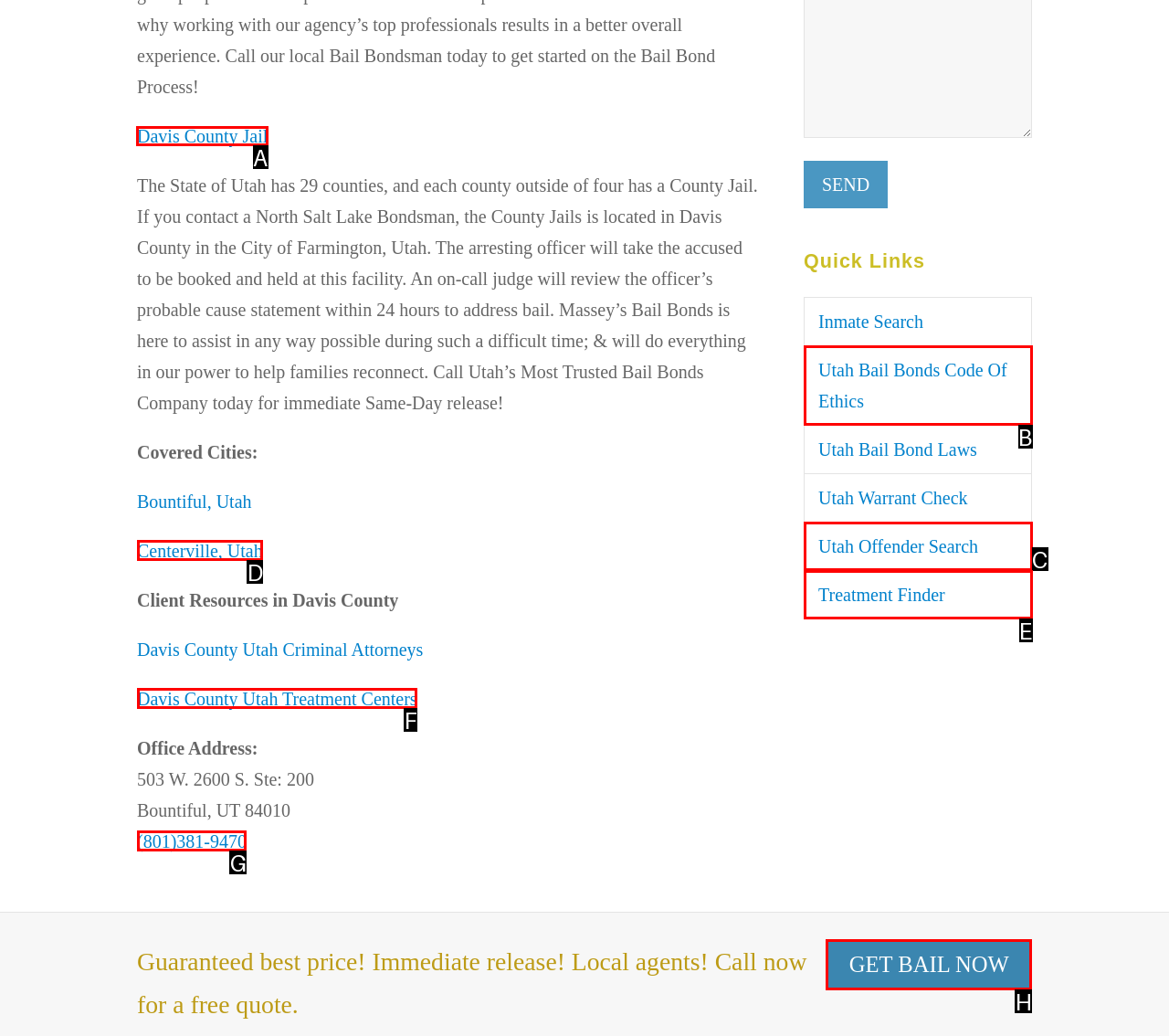Determine the right option to click to perform this task: Answer YES to the survey
Answer with the correct letter from the given choices directly.

None